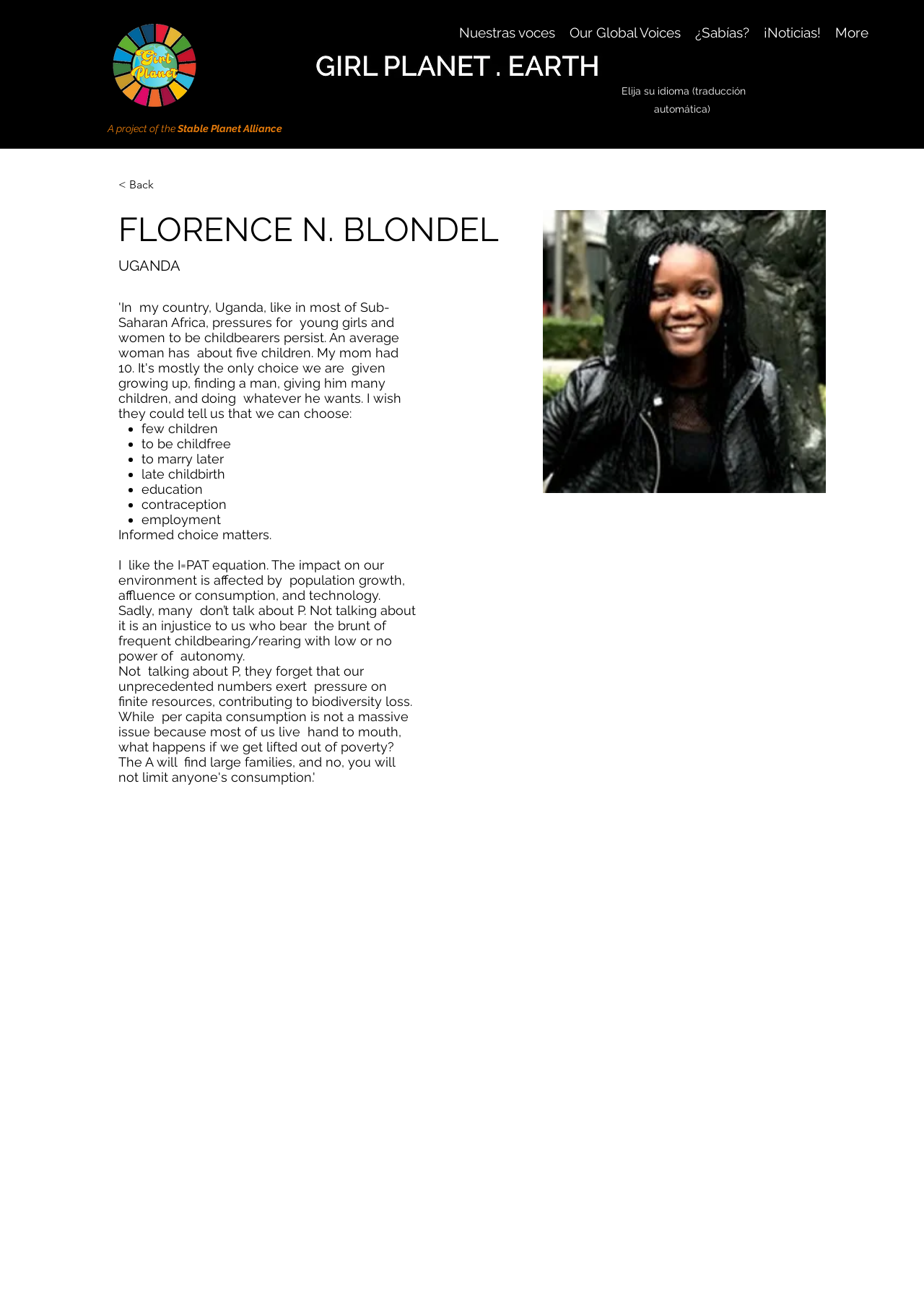Provide the bounding box coordinates of the HTML element this sentence describes: "Our Global Voices". The bounding box coordinates consist of four float numbers between 0 and 1, i.e., [left, top, right, bottom].

[0.609, 0.01, 0.745, 0.04]